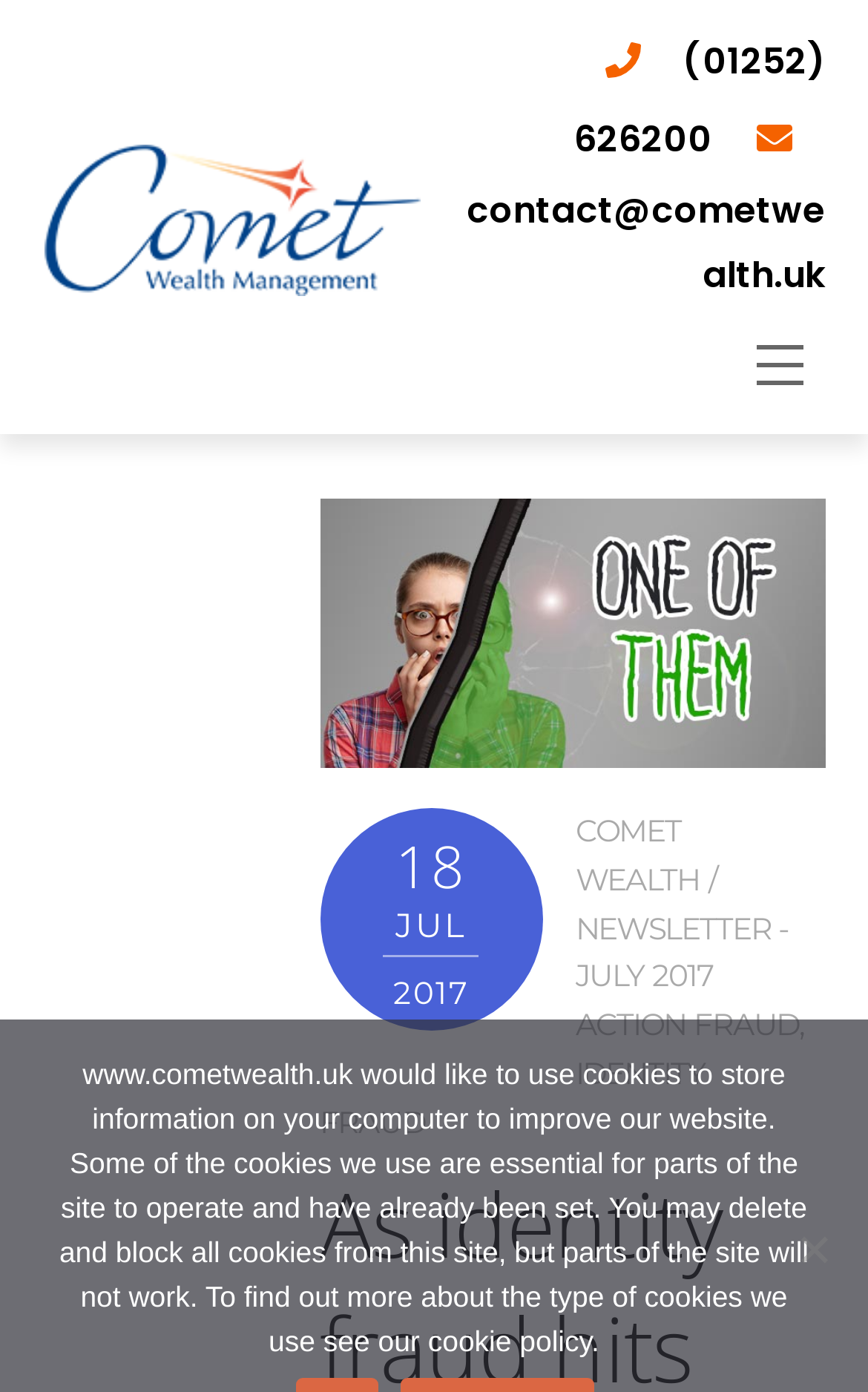Please provide a one-word or short phrase answer to the question:
What is the company name associated with the logo?

Comet Wealth Ltd